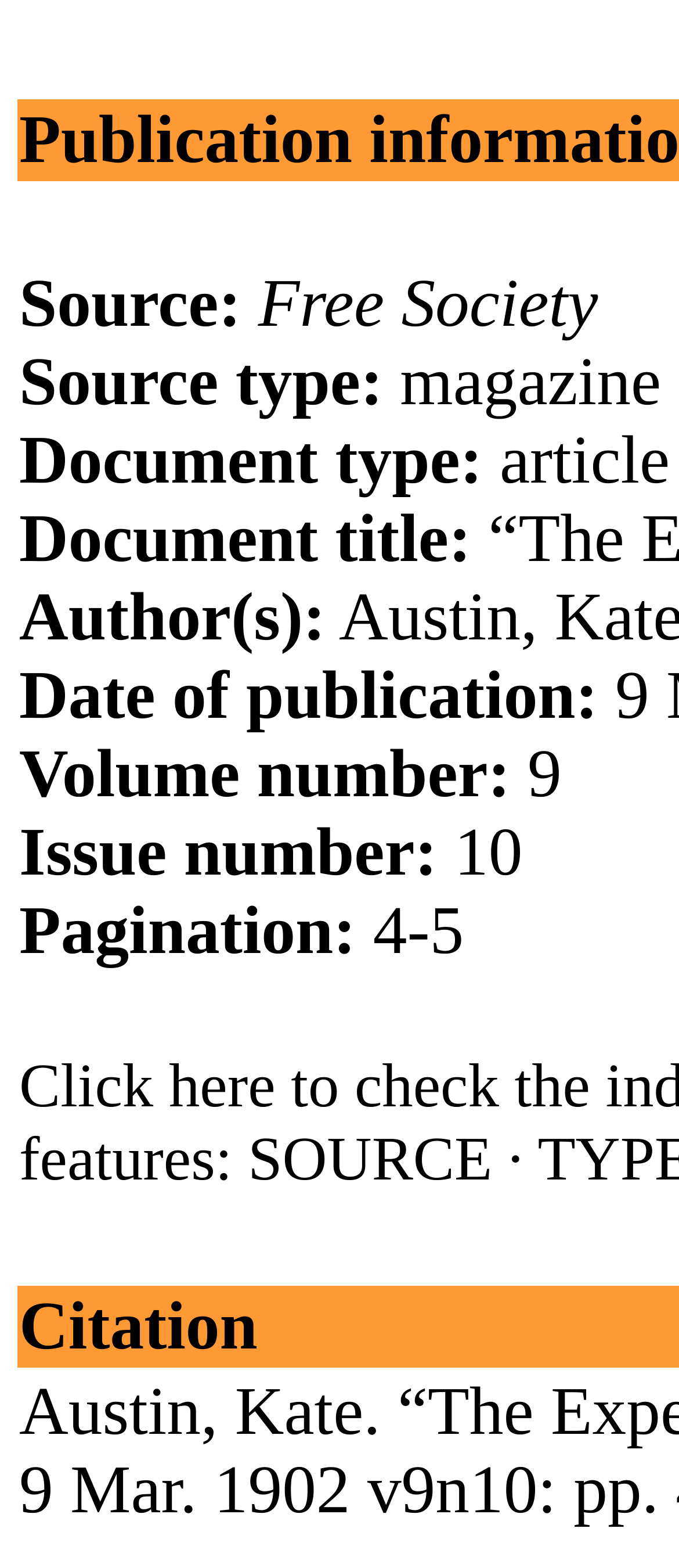Generate a comprehensive description of the webpage content.

The webpage is dedicated to providing primary source documents related to the assassination of William McKinley and the subsequent succession of Theodore Roosevelt. 

At the top of the page, there is a title "McKinley Assassination Ink: A Documentary History of William McKinley's Assassination". 

Below the title, there is a section that appears to be a metadata or cataloging information area. This section contains several lines of text, each describing a specific aspect of a document. From top to bottom, these lines include "Document type:", "Document title:", "Author(s):", "Date of publication:", "Volume number:", and "Issue number:". 

To the right of the "Issue number:" label, there is a text "10". Similarly, to the right of the "Pagination:" label, there is a text "4-5". 

At the bottom of this section, there is a link labeled "SOURCE", followed by a separator character "·".